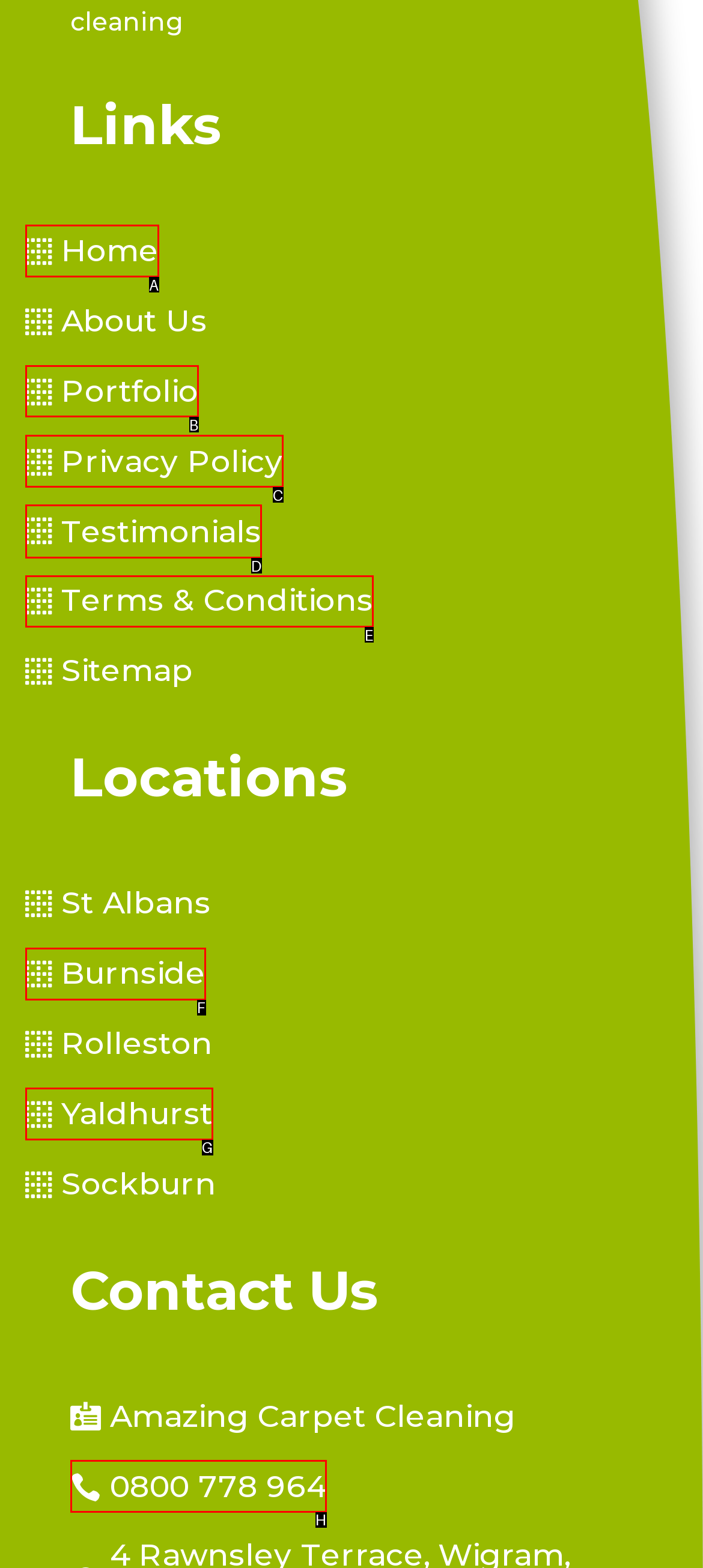Which HTML element should be clicked to complete the following task: view testimonials?
Answer with the letter corresponding to the correct choice.

D